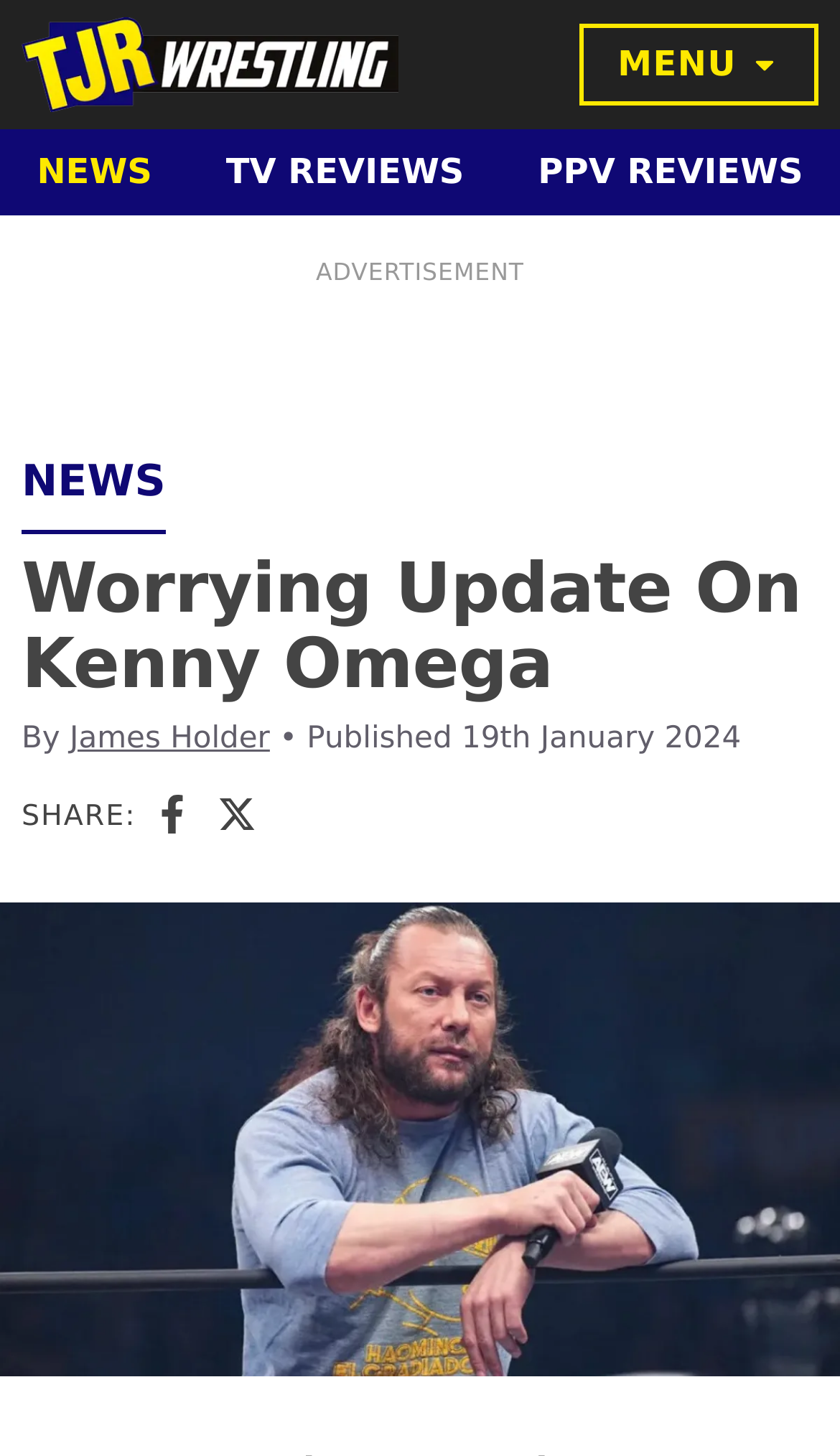What is the category of the article?
Provide a concise answer using a single word or phrase based on the image.

NEWS